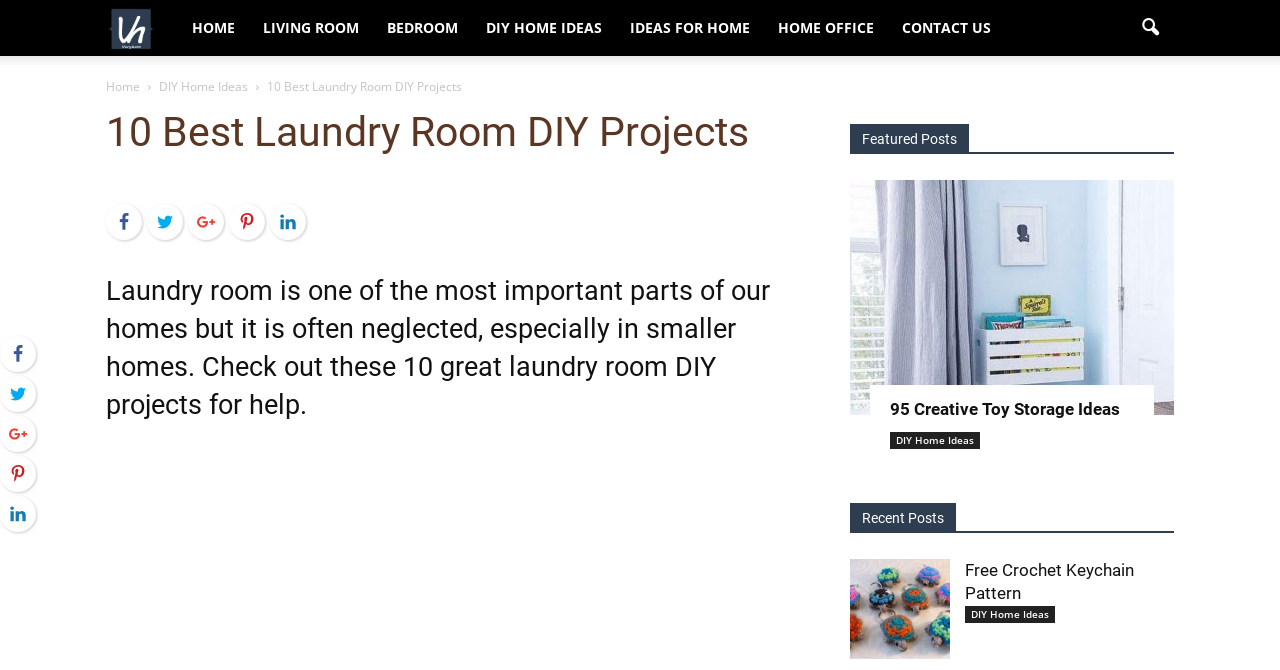Extract the bounding box of the UI element described as: "Home Office".

[0.597, 0.0, 0.694, 0.084]